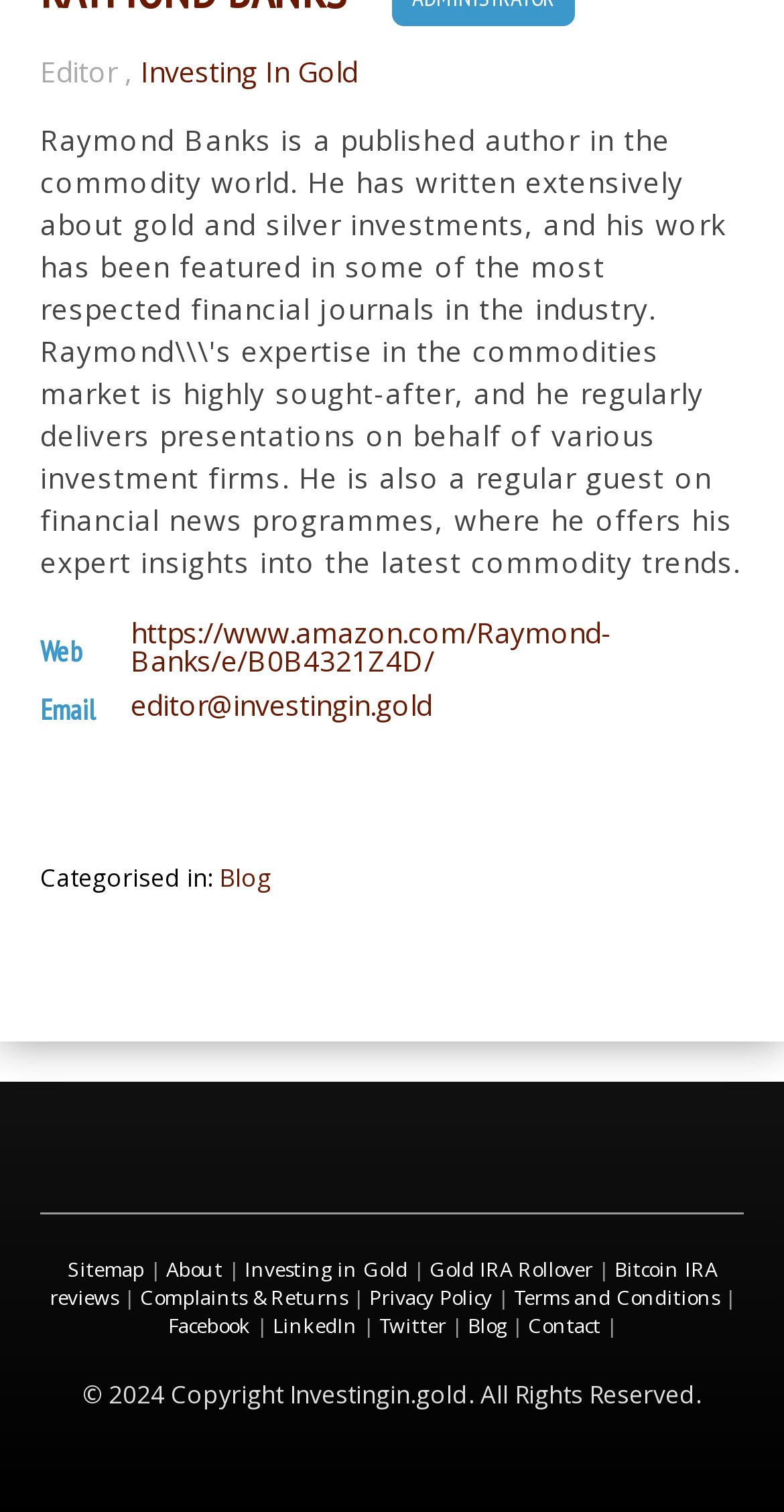Based on the visual content of the image, answer the question thoroughly: What is the category of the webpage?

The webpage has a 'Categorised in:' static text followed by a 'Blog' link, indicating that the webpage is categorized as a blog.